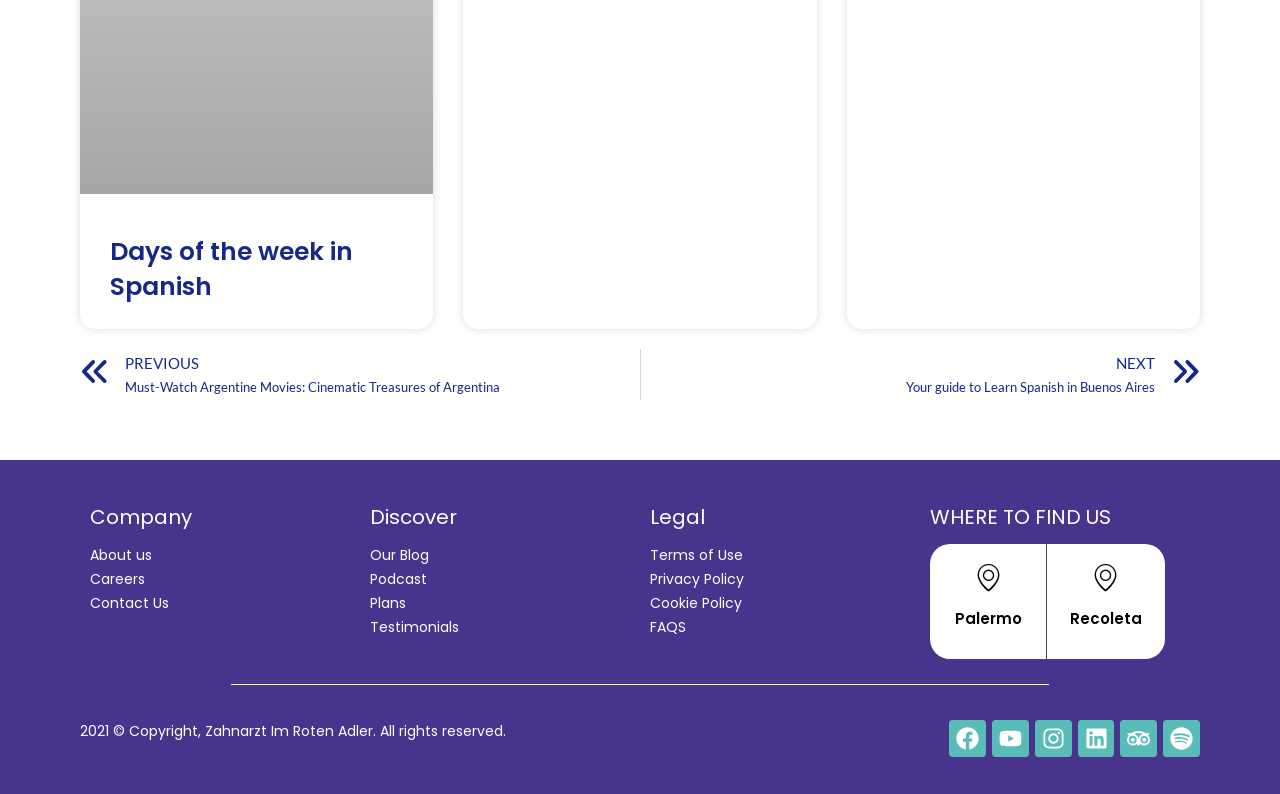Using the given description, provide the bounding box coordinates formatted as (top-left x, top-left y, bottom-right x, bottom-right y), with all values being floating point numbers between 0 and 1. Description: Terms of Use

[0.508, 0.685, 0.711, 0.715]